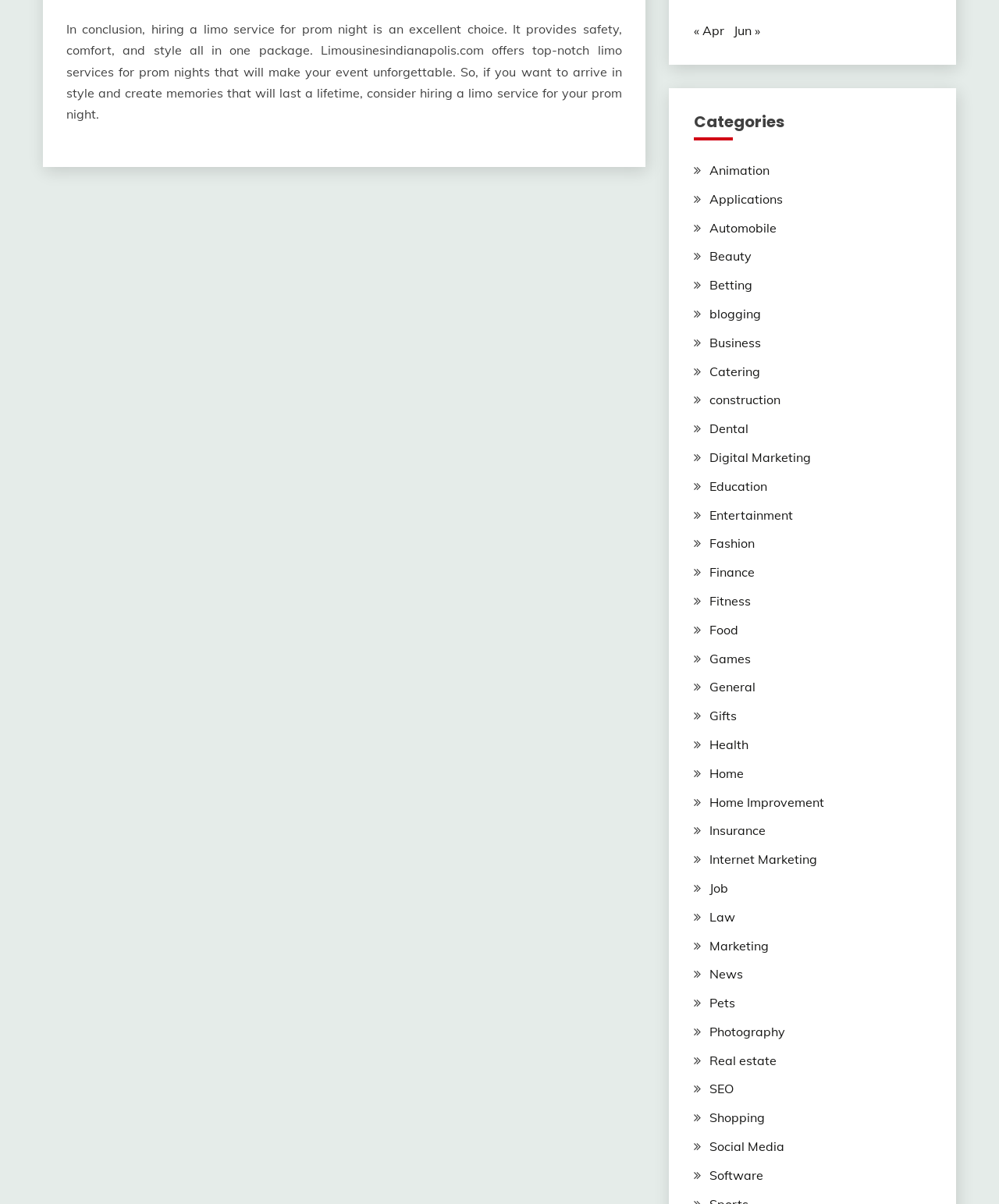Please identify the bounding box coordinates of the element's region that needs to be clicked to fulfill the following instruction: "Go to the 'Reviews' page". The bounding box coordinates should consist of four float numbers between 0 and 1, i.e., [left, top, right, bottom].

None